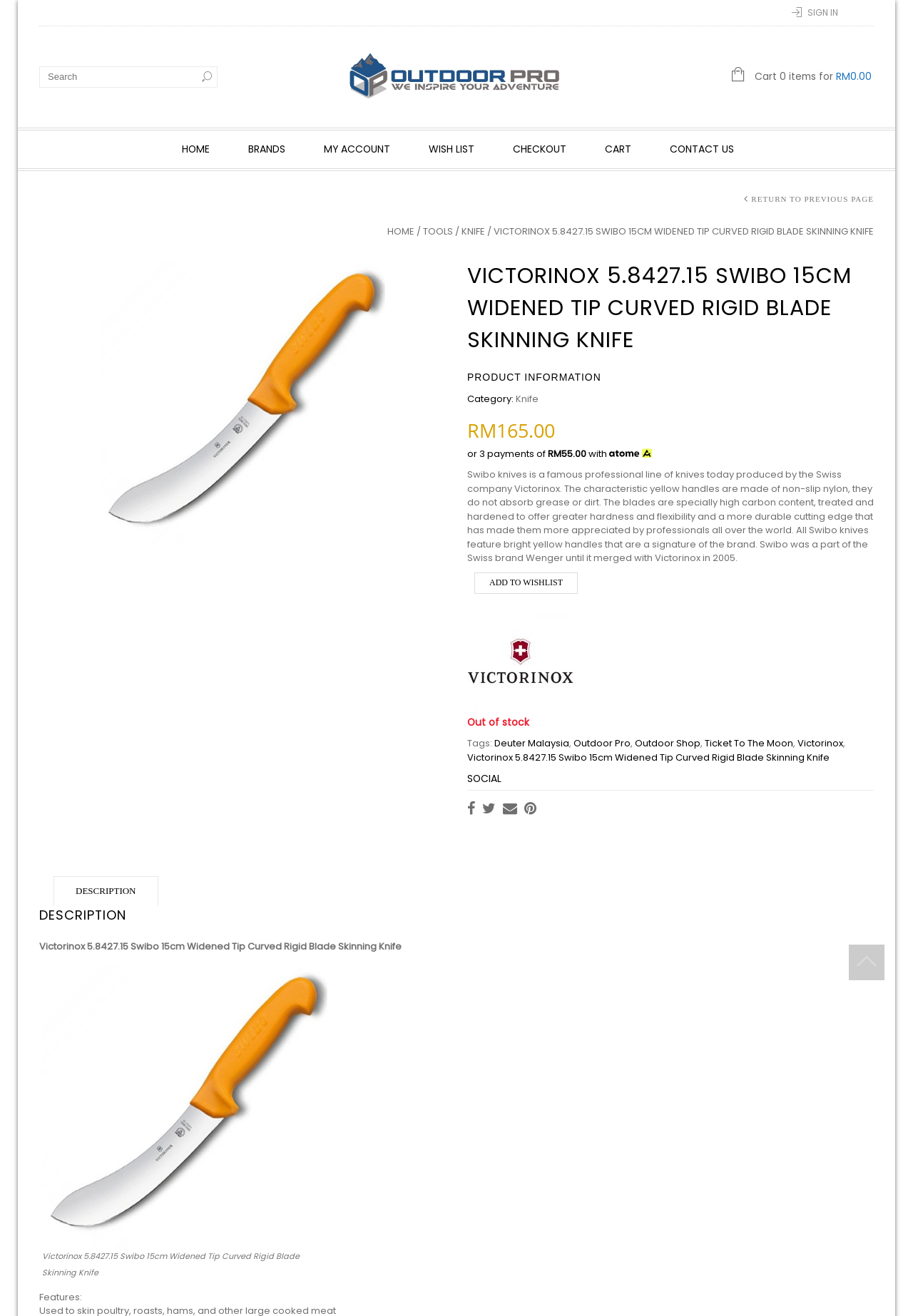Could you locate the bounding box coordinates for the section that should be clicked to accomplish this task: "Return to previous page".

[0.823, 0.147, 0.957, 0.156]